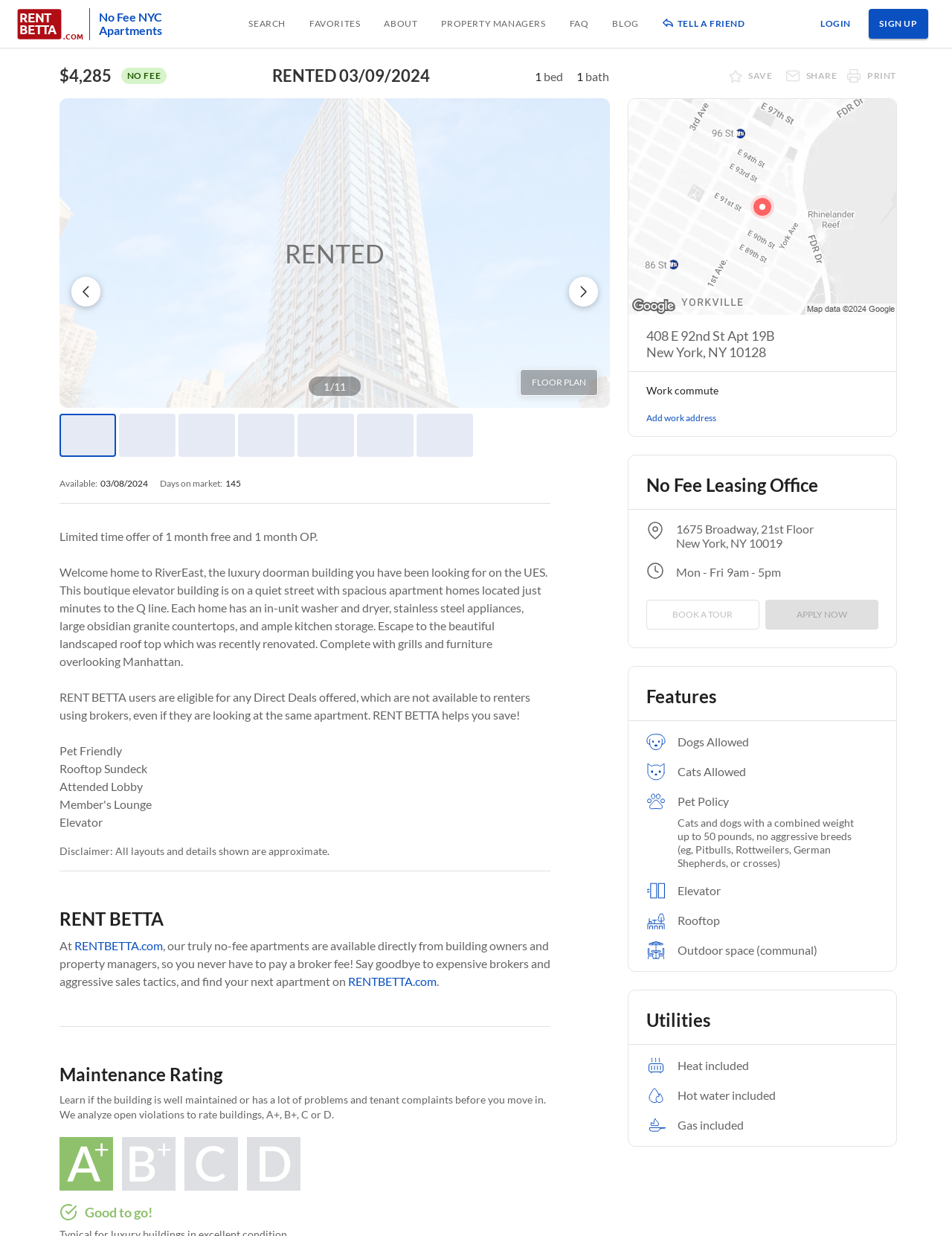Please provide a brief answer to the following inquiry using a single word or phrase:
What is the availability status of the apartment?

RENTED